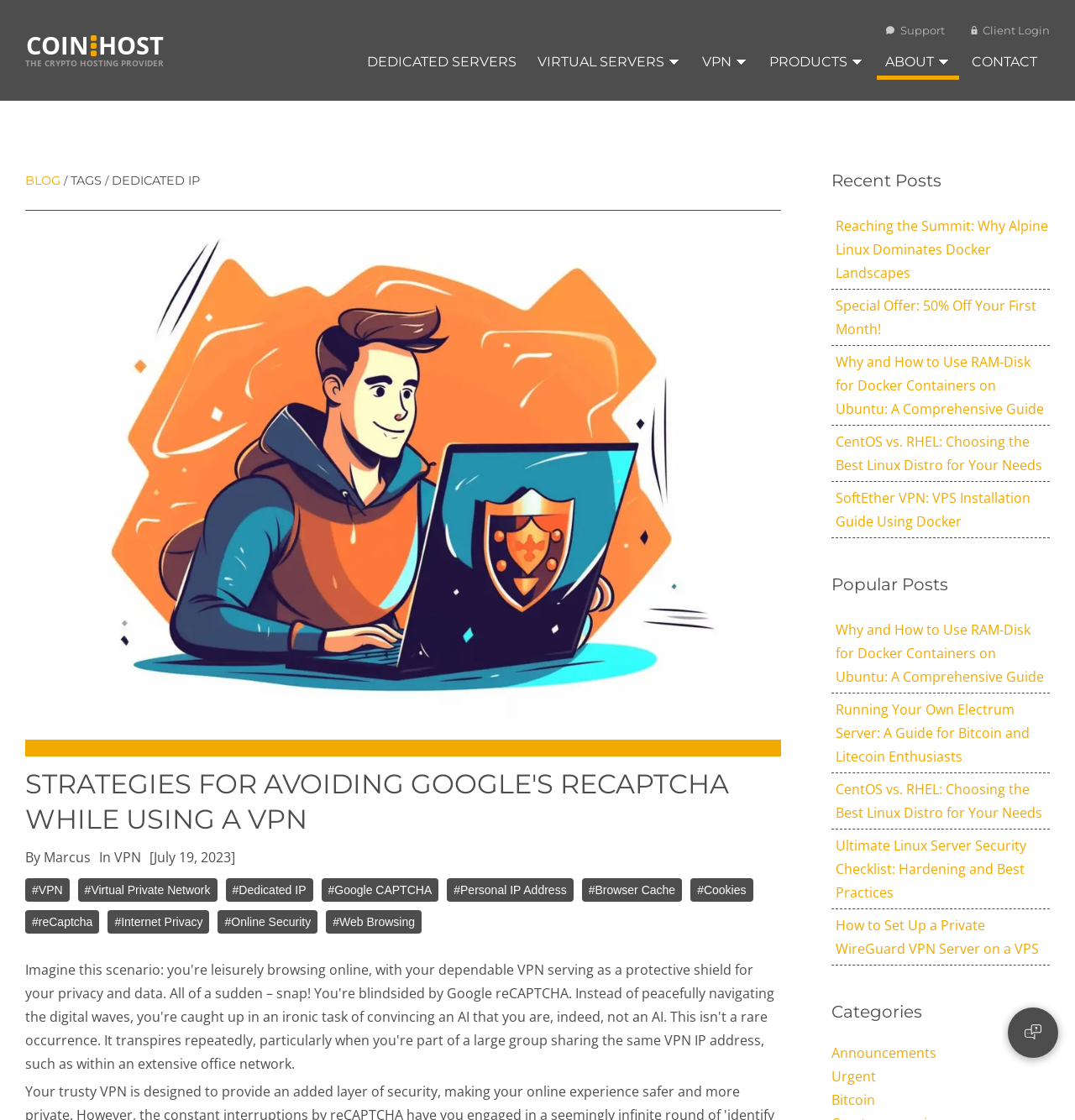Based on the element description: "+61 8 6189 8531", identify the UI element and provide its bounding box coordinates. Use four float numbers between 0 and 1, [left, top, right, bottom].

None